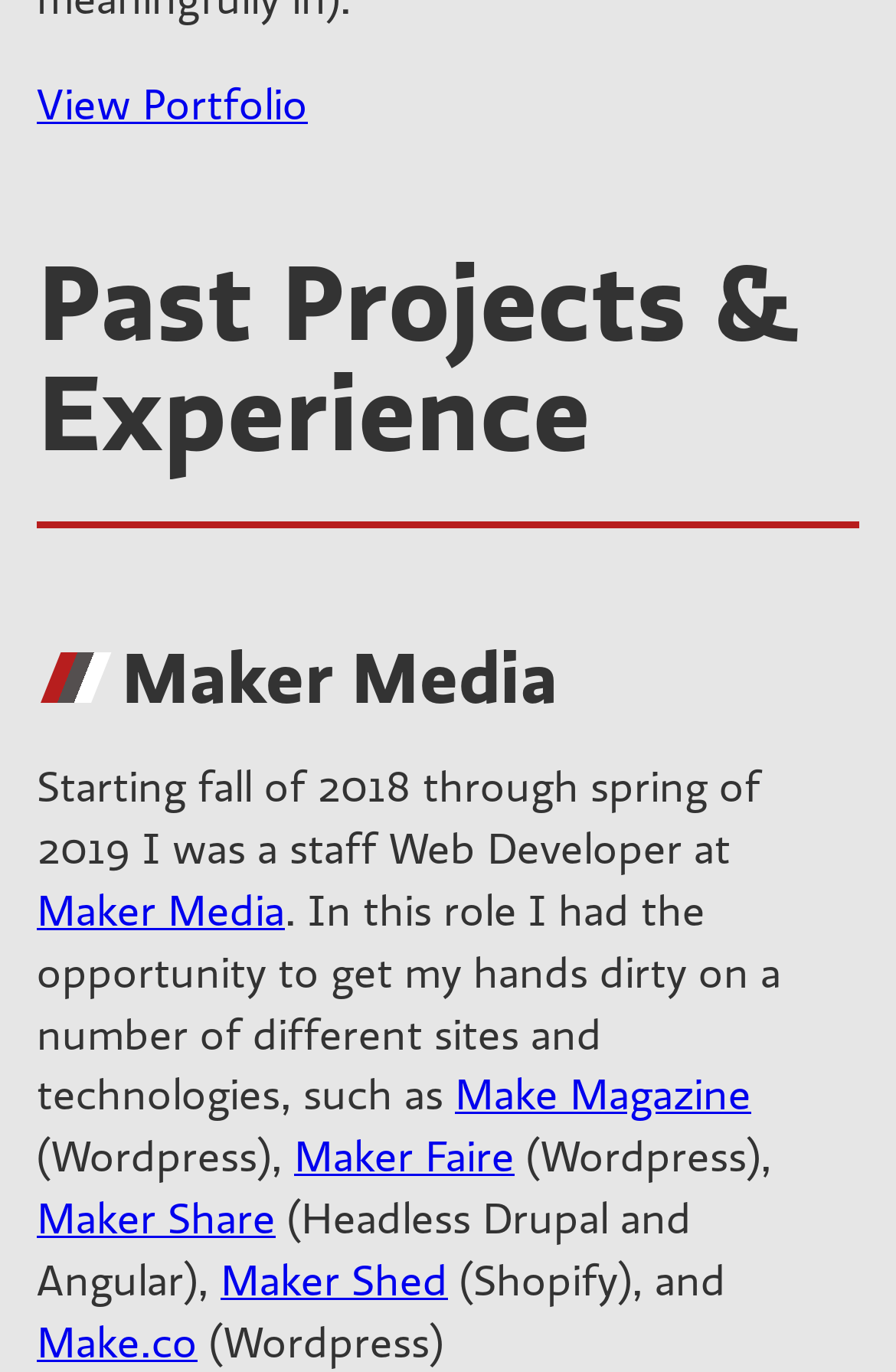Respond to the following question using a concise word or phrase: 
What was the role of the author at Maker Media?

Staff Web Developer